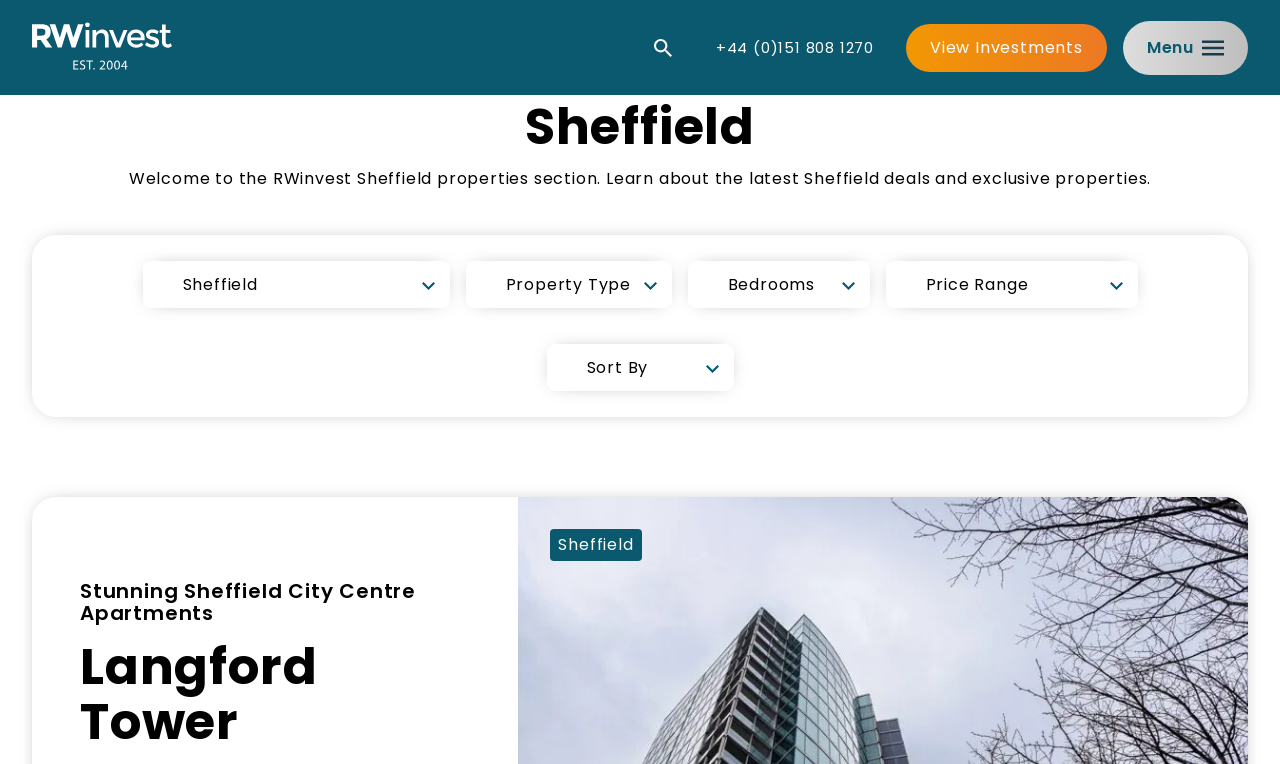Please specify the bounding box coordinates of the region to click in order to perform the following instruction: "Call +44 (0)151 808 1270".

[0.547, 0.052, 0.695, 0.072]